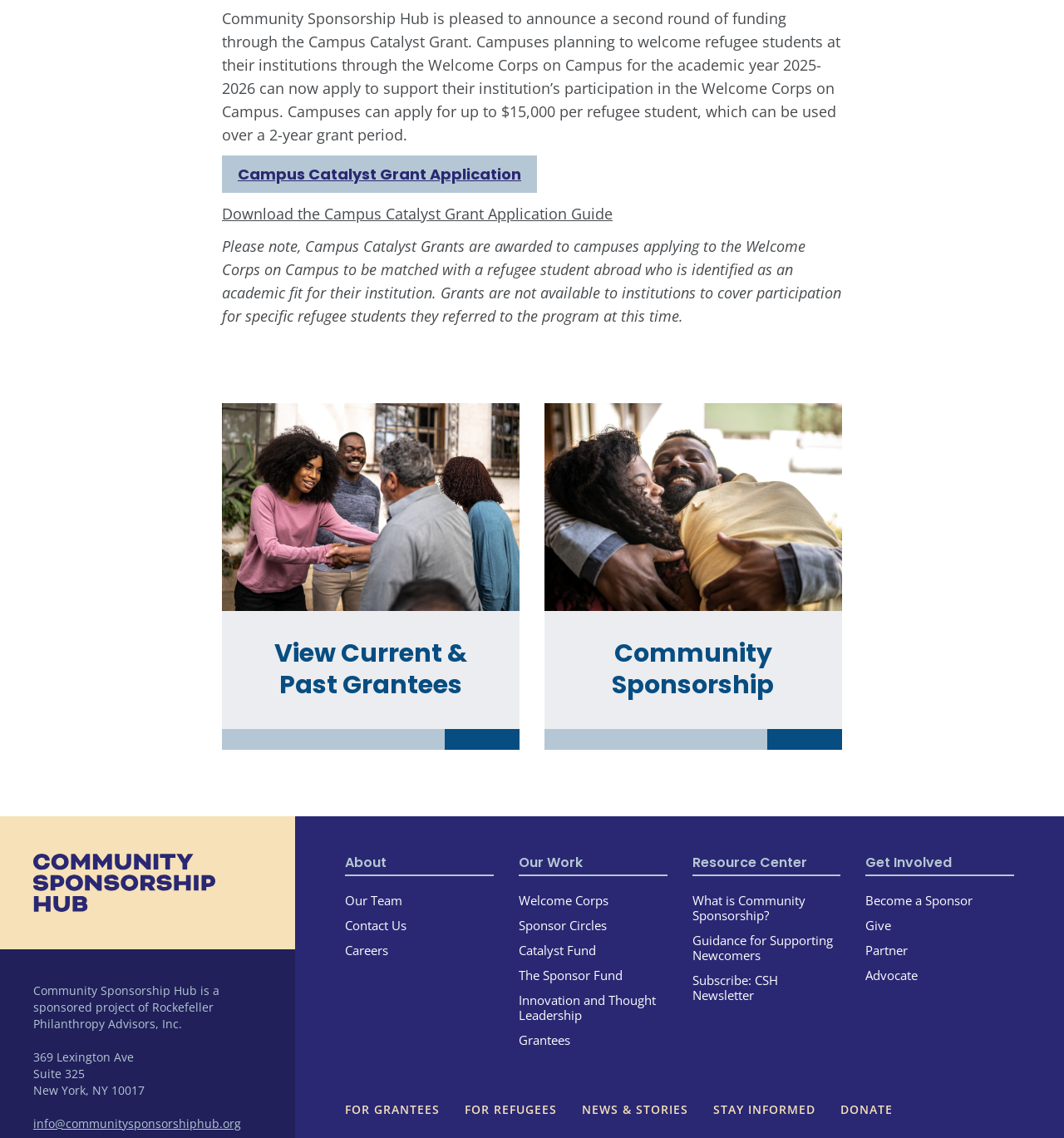What is the purpose of the Campus Catalyst Grant?
Using the picture, provide a one-word or short phrase answer.

Support institution's participation in Welcome Corps on Campus